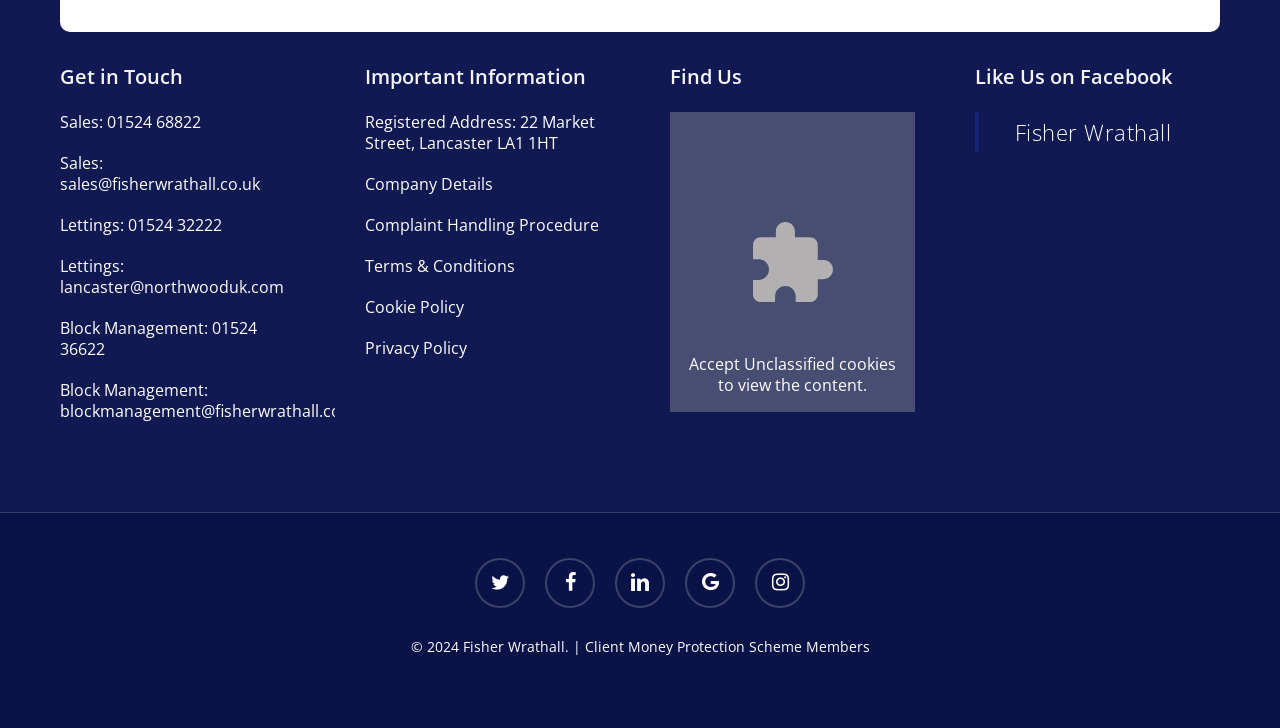Answer the question below with a single word or a brief phrase: 
What is the registered address of the company?

22 Market Street, Lancaster LA1 1HT